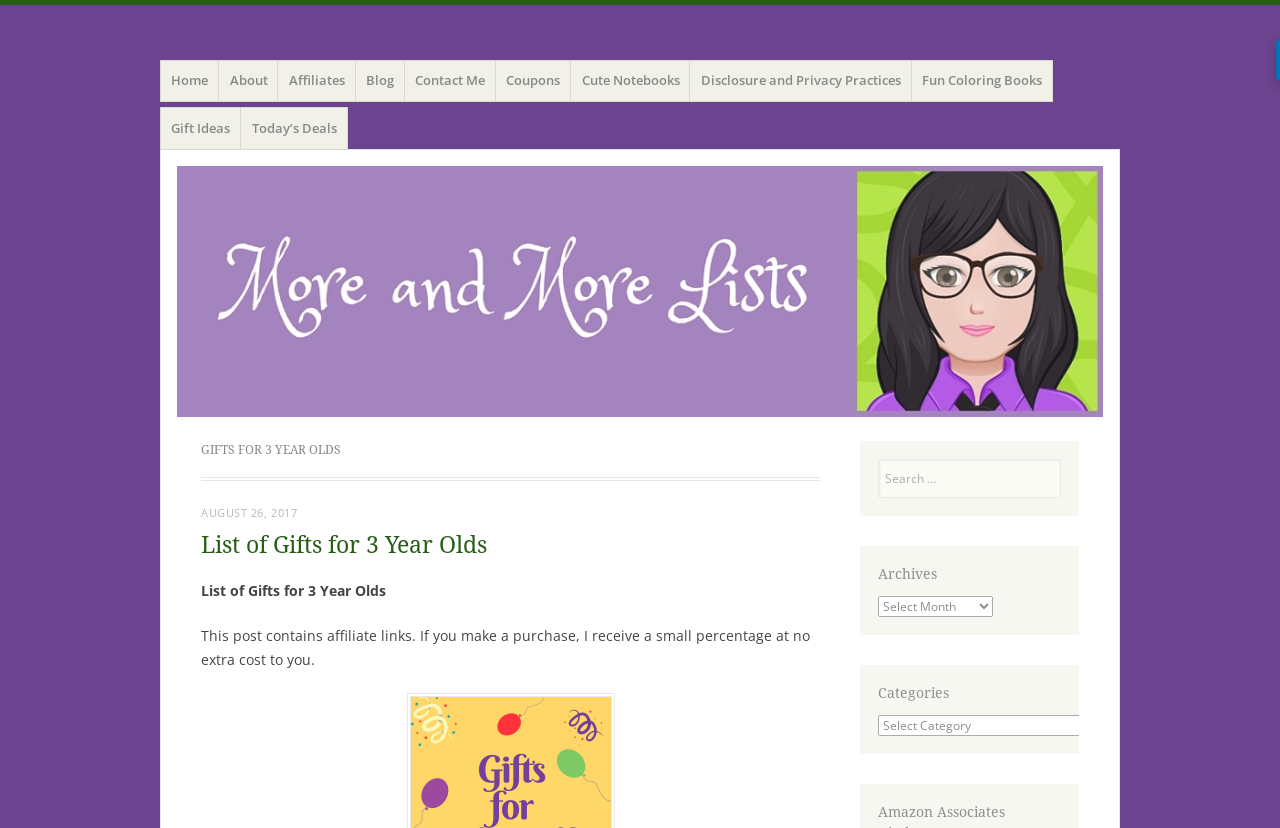Provide the text content of the webpage's main heading.

More and More Lists